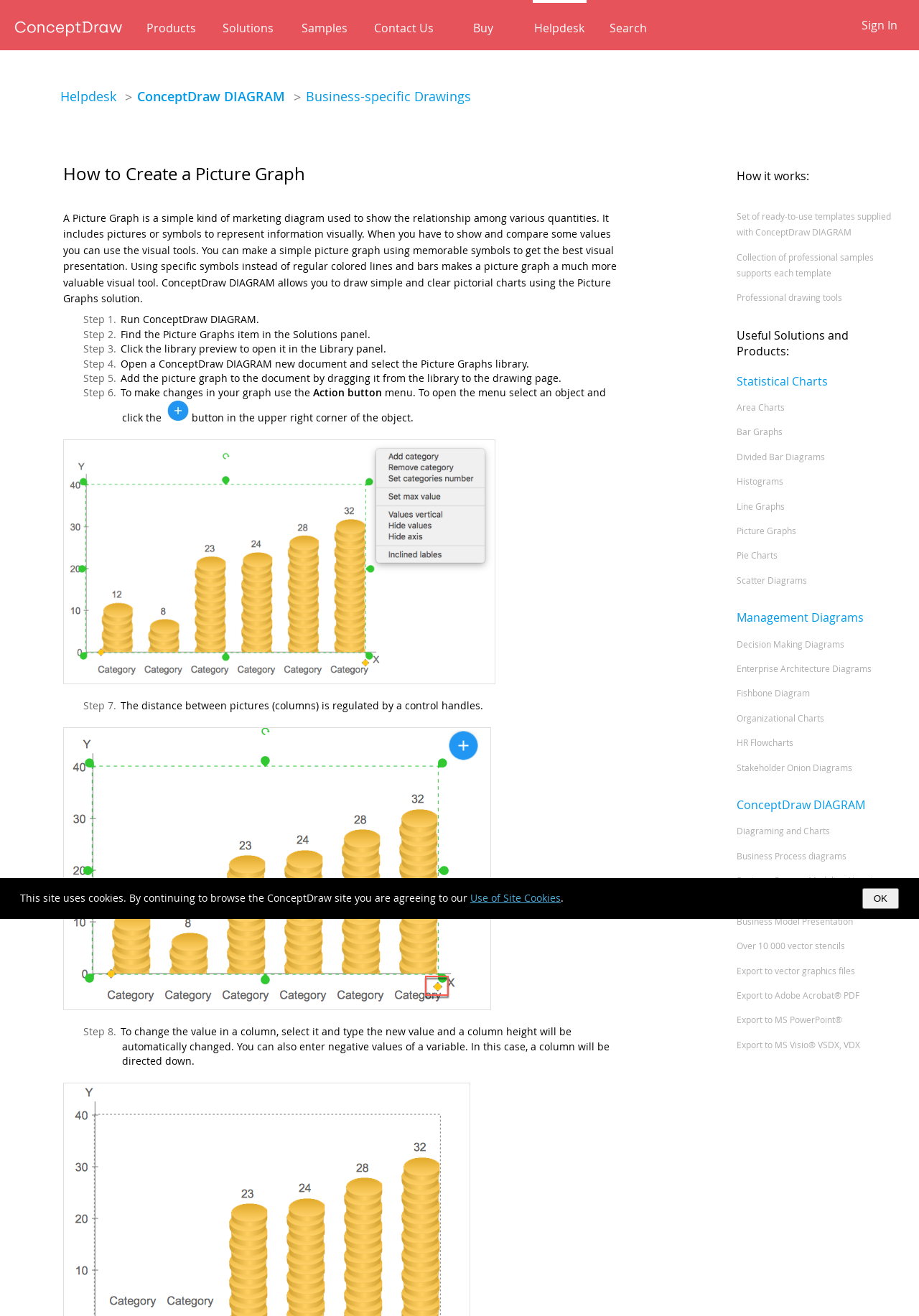Can you pinpoint the bounding box coordinates for the clickable element required for this instruction: "Get help from the helpdesk"? The coordinates should be four float numbers between 0 and 1, i.e., [left, top, right, bottom].

[0.579, 0.015, 0.638, 0.028]